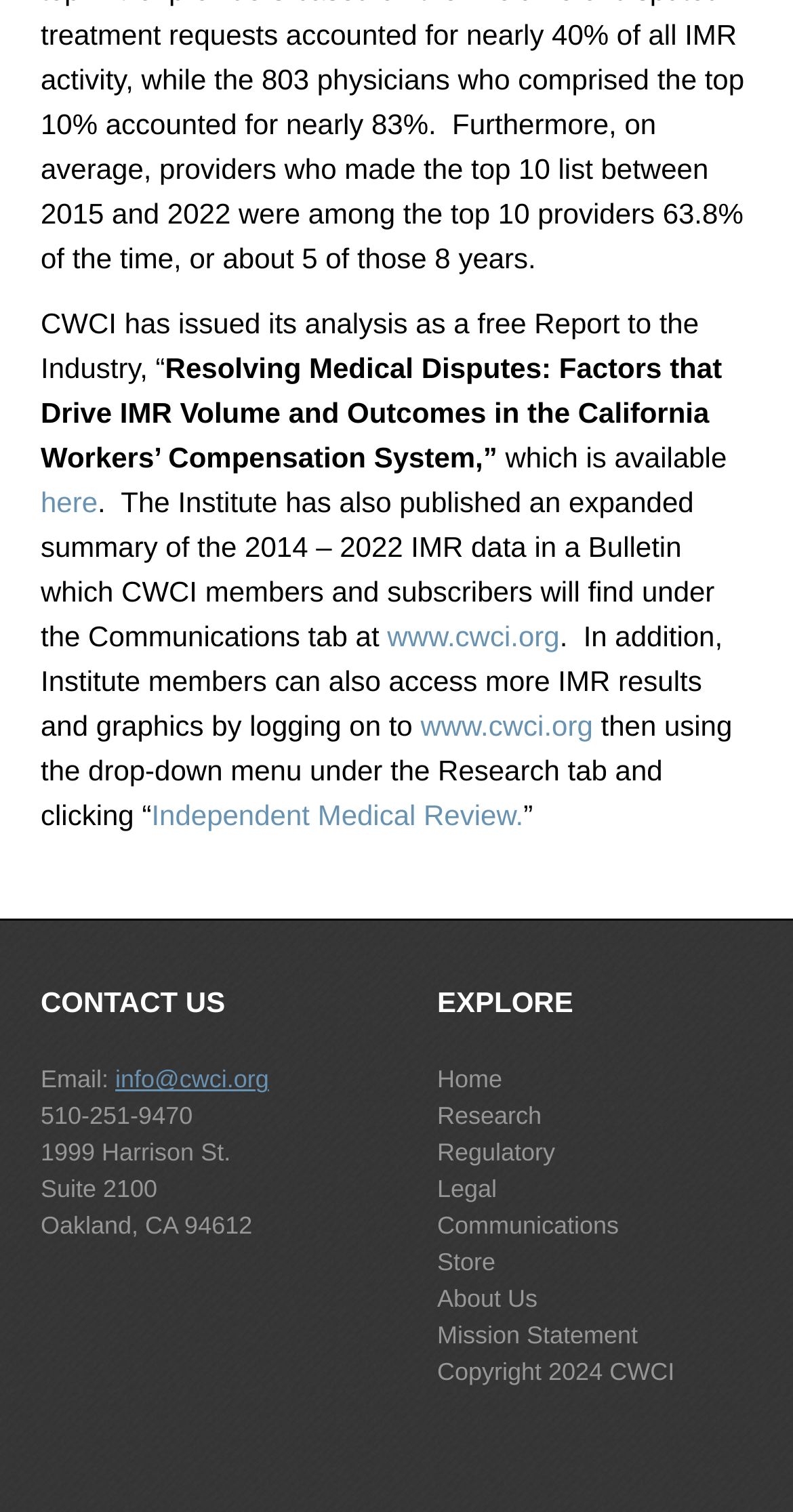Where can CWCI members find the expanded summary of the 2014-2022 IMR data?
Please provide a full and detailed response to the question.

According to the static text element with bounding box coordinates [0.051, 0.322, 0.901, 0.432], CWCI members and subscribers can find the expanded summary of the 2014-2022 IMR data under the Communications tab.